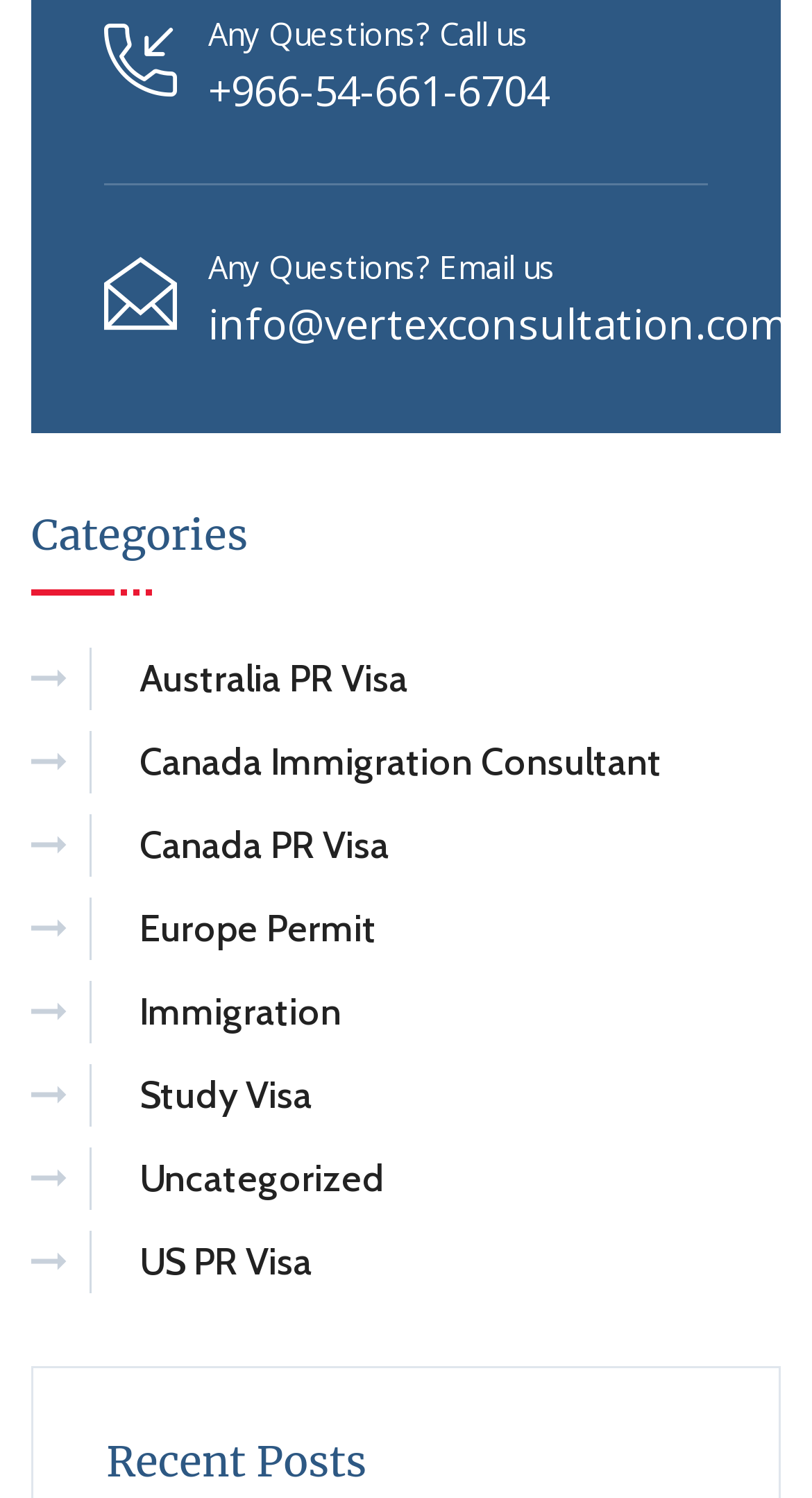Predict the bounding box for the UI component with the following description: "info@vertexconsultation.com".

[0.256, 0.197, 0.972, 0.236]